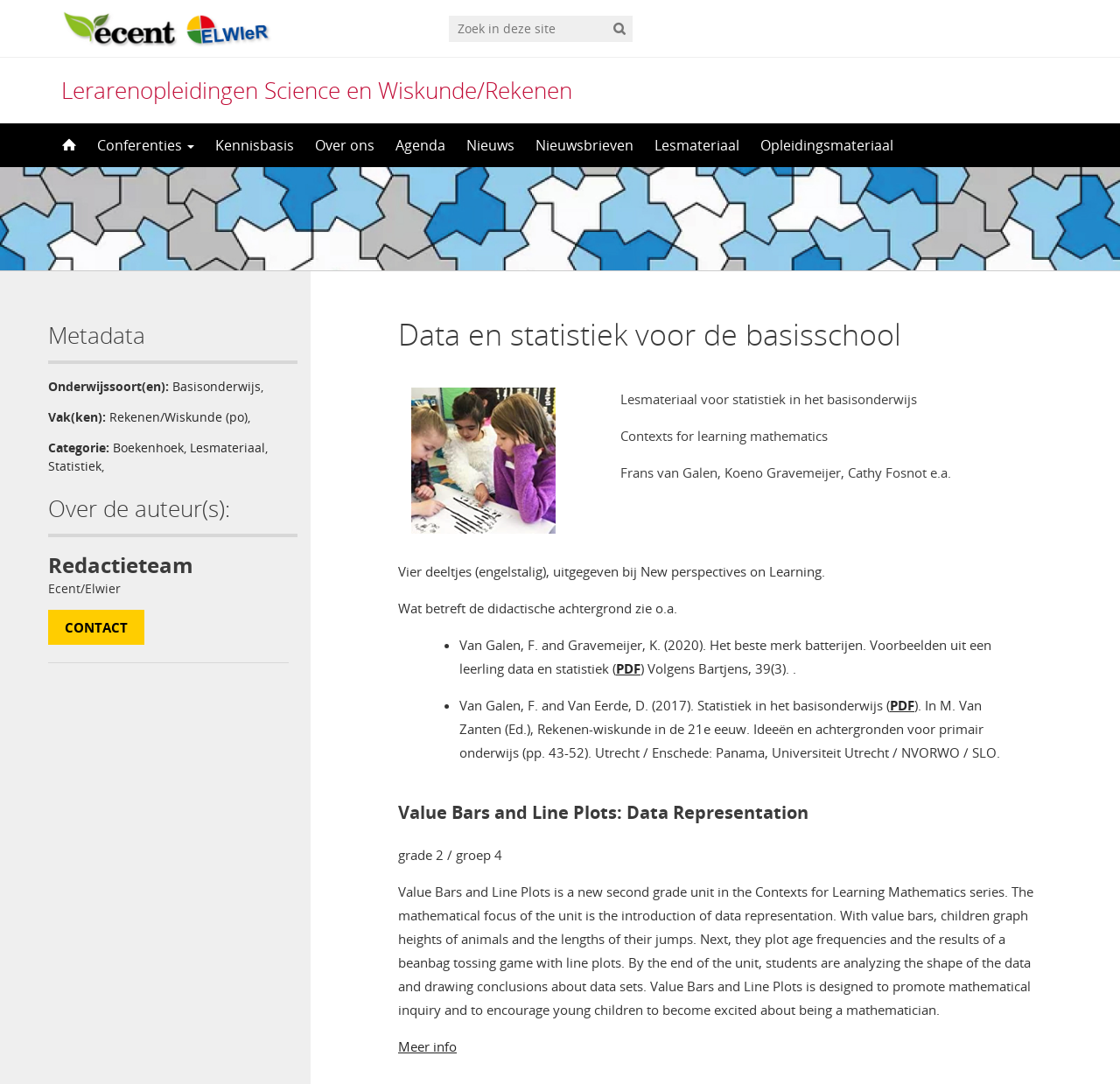What is the focus of the unit 'Value Bars and Line Plots'?
Please give a detailed answer to the question using the information shown in the image.

I found the focus of the unit by reading the description of the unit 'Value Bars and Line Plots', which says 'The mathematical focus of the unit is the introduction of data representation'.